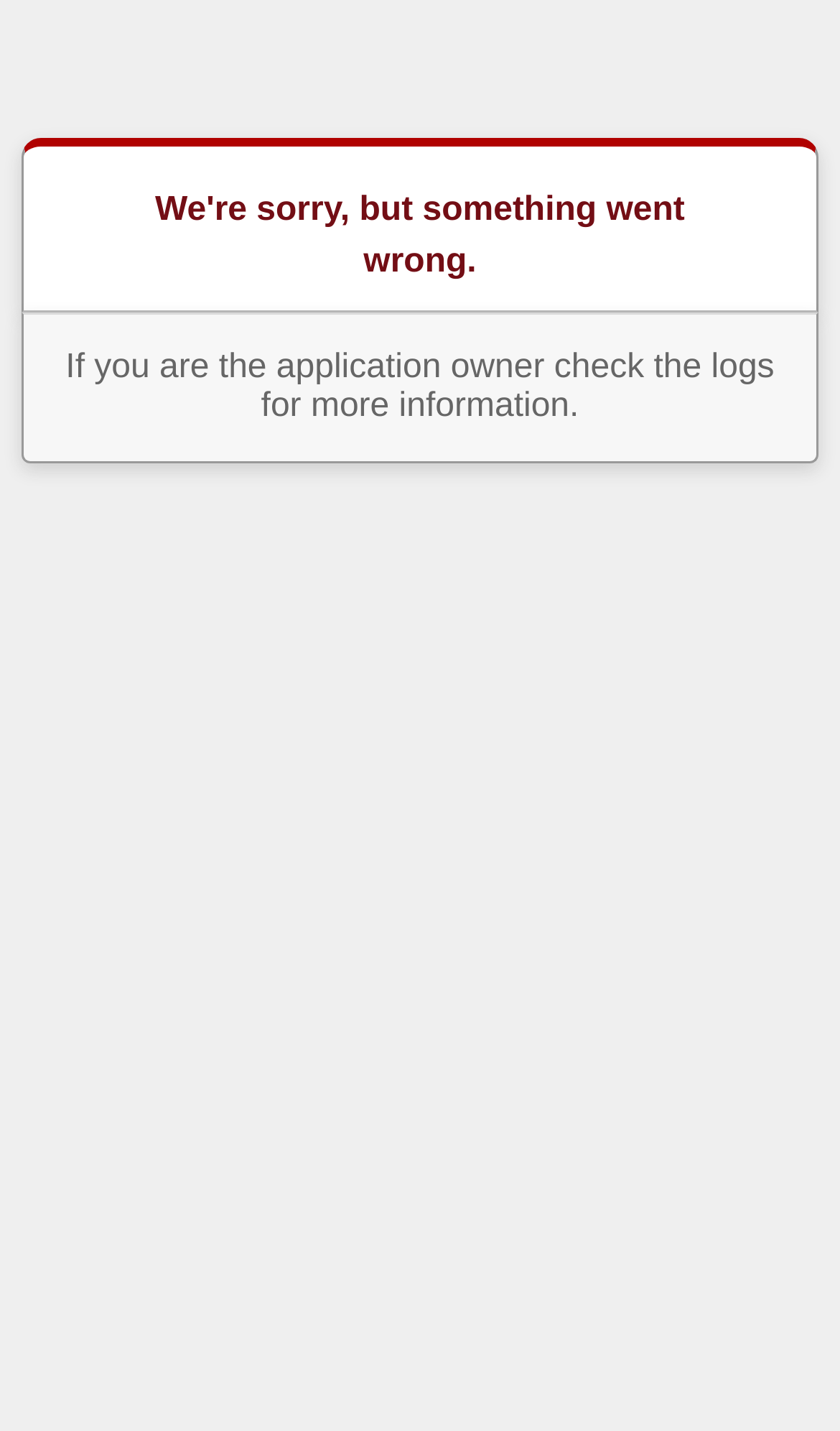What is the title or heading displayed on the webpage?

We're sorry, but something went wrong.